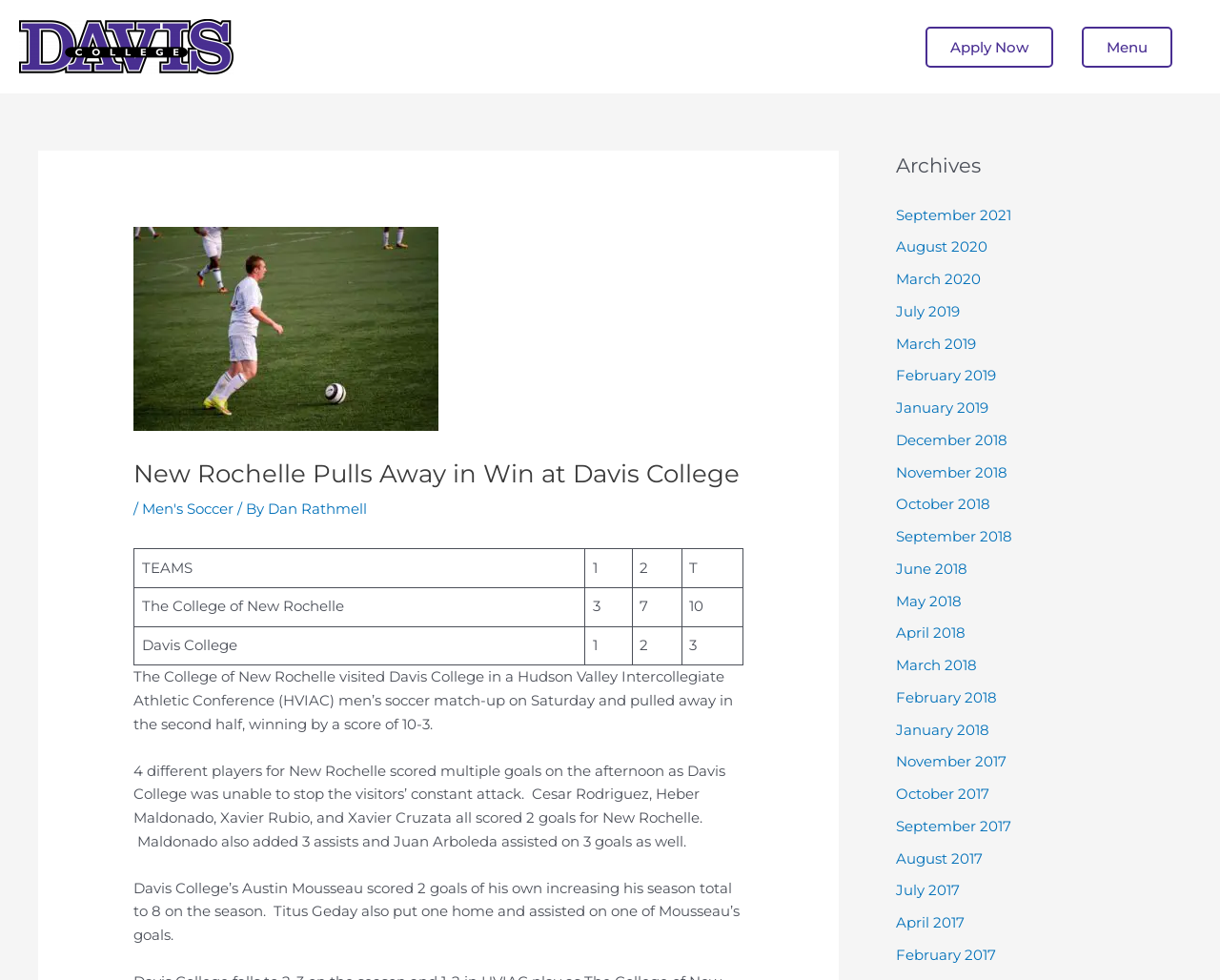Extract the bounding box for the UI element that matches this description: "alt="Davis College Logo" title="DAVIS_2018_CMYK"".

[0.016, 0.019, 0.191, 0.076]